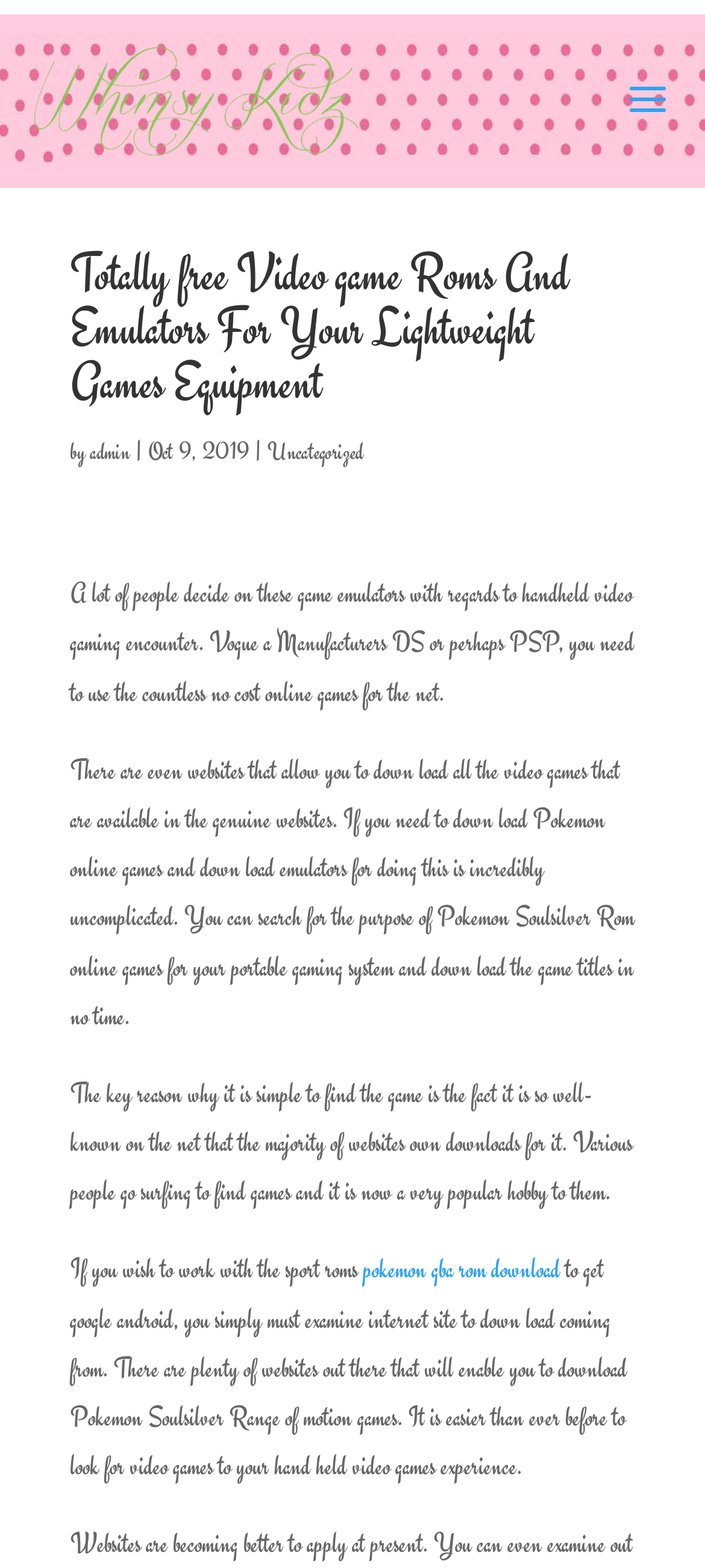What is the name of the popular Pokémon game mentioned?
Please provide a comprehensive answer based on the contents of the image.

The webpage mentions Pokémon Soulsilver as a popular game that can be downloaded online. The text also provides a link to download the Pokémon Soulsilver Rom game for Android devices.